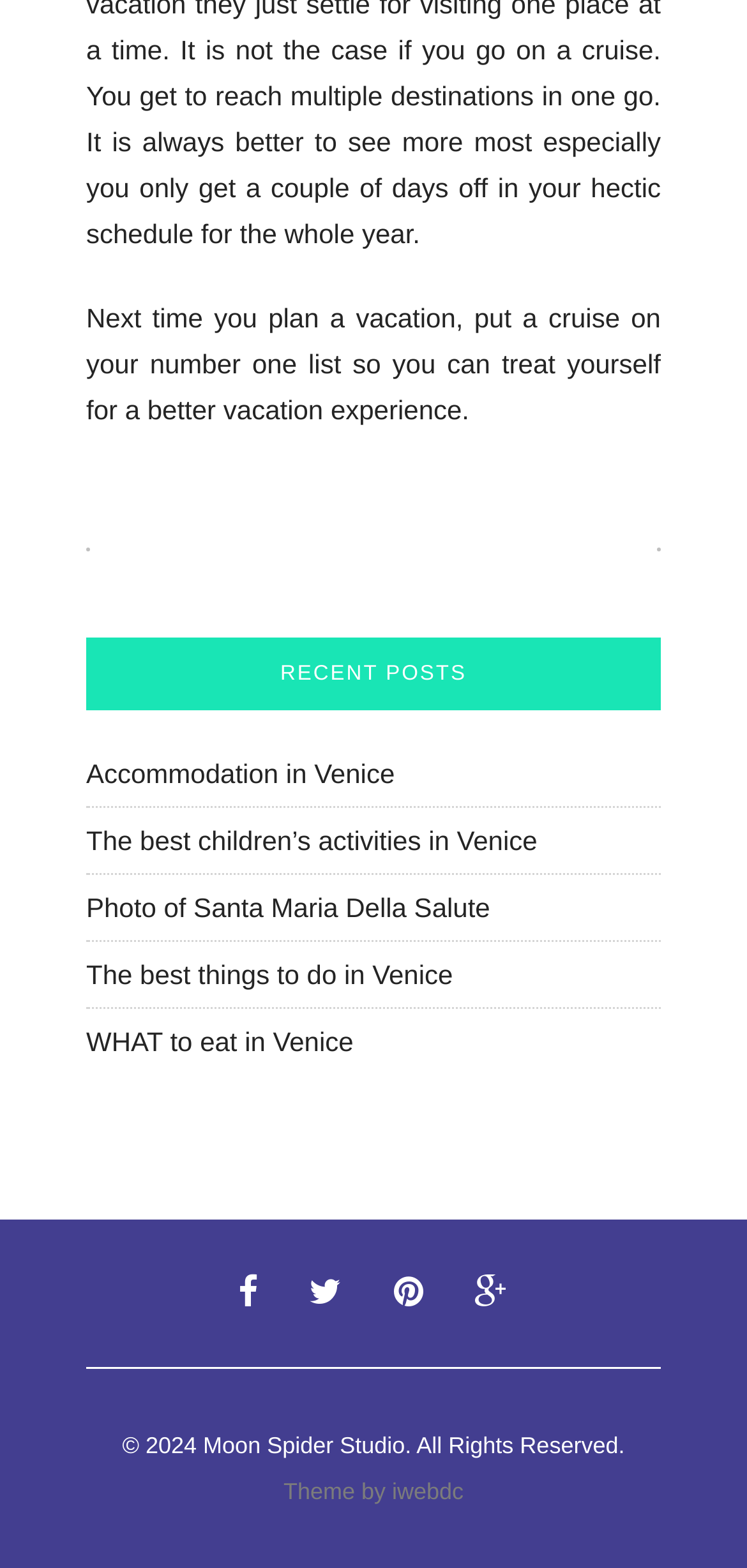Predict the bounding box for the UI component with the following description: "Google +".

[0.635, 0.812, 0.681, 0.836]